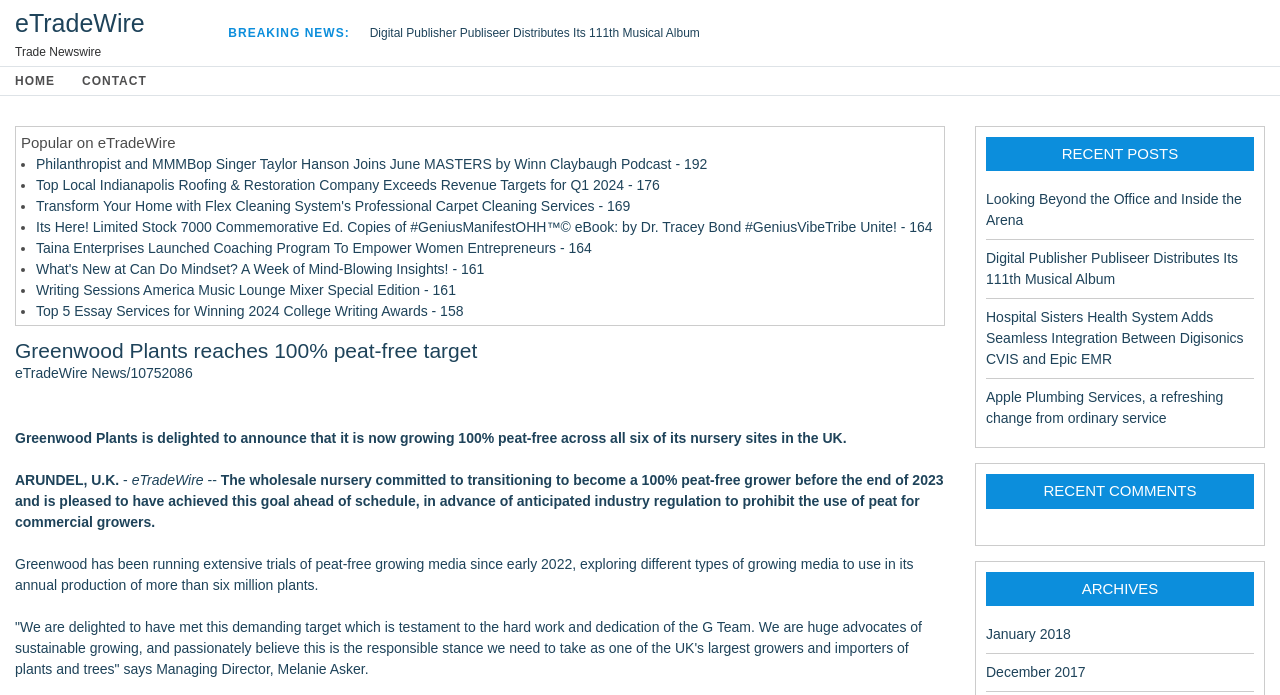Provide the bounding box coordinates of the HTML element this sentence describes: "eTradeWire". The bounding box coordinates consist of four float numbers between 0 and 1, i.e., [left, top, right, bottom].

[0.012, 0.013, 0.113, 0.053]